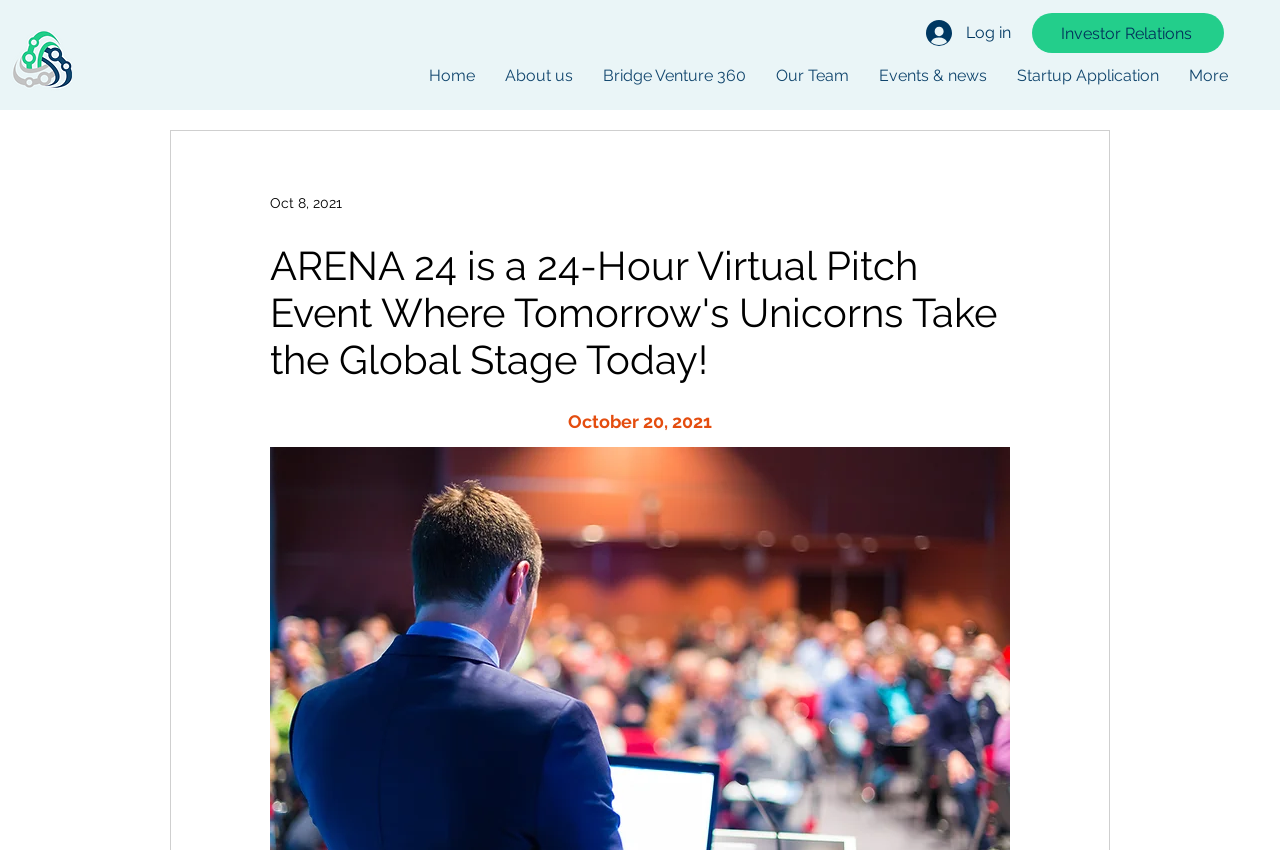What is the name of the investment company?
Please use the visual content to give a single word or phrase answer.

GOLD VENTURES INVESTMENT